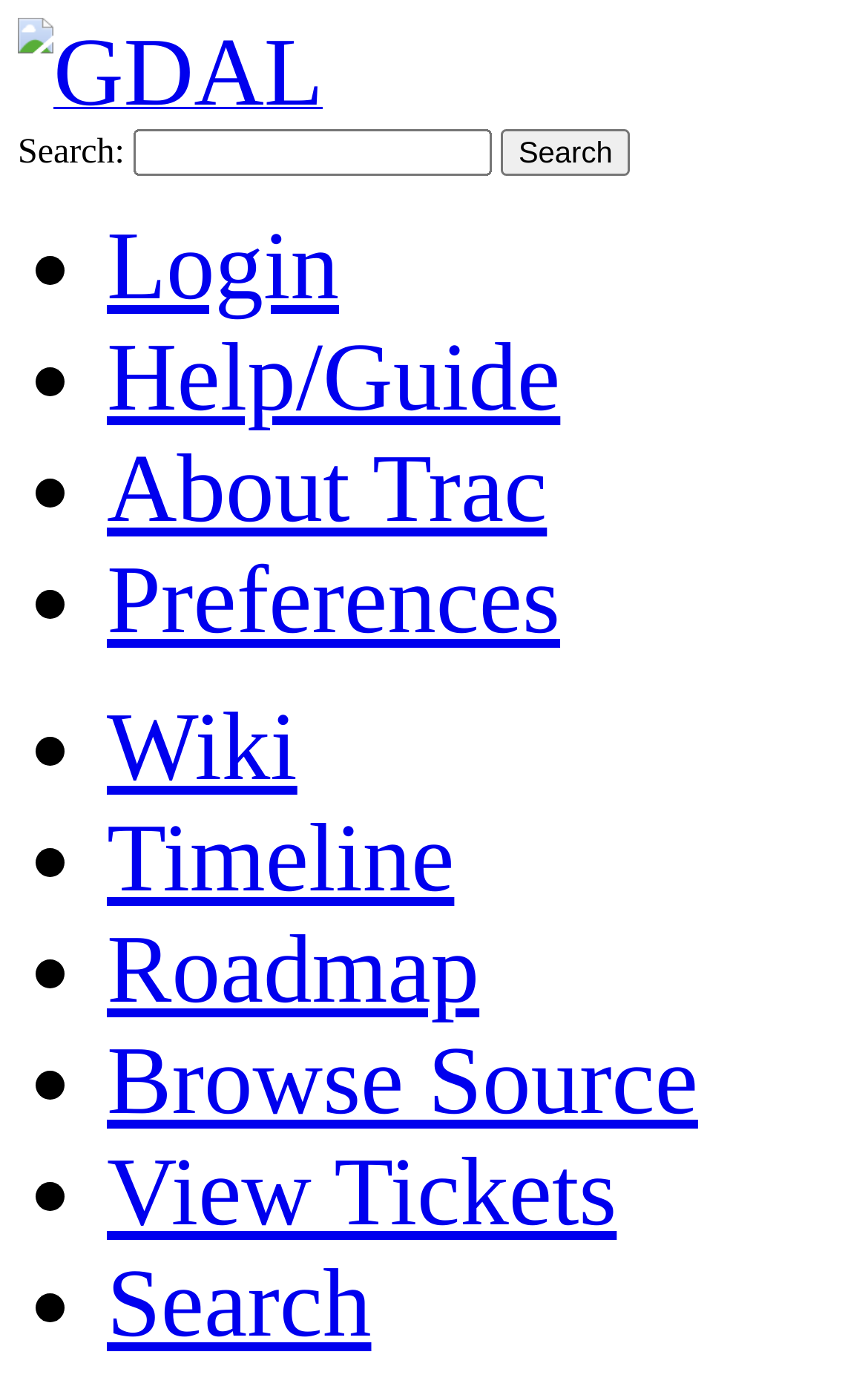Give the bounding box coordinates for the element described as: "Browse Source".

[0.123, 0.764, 0.804, 0.841]